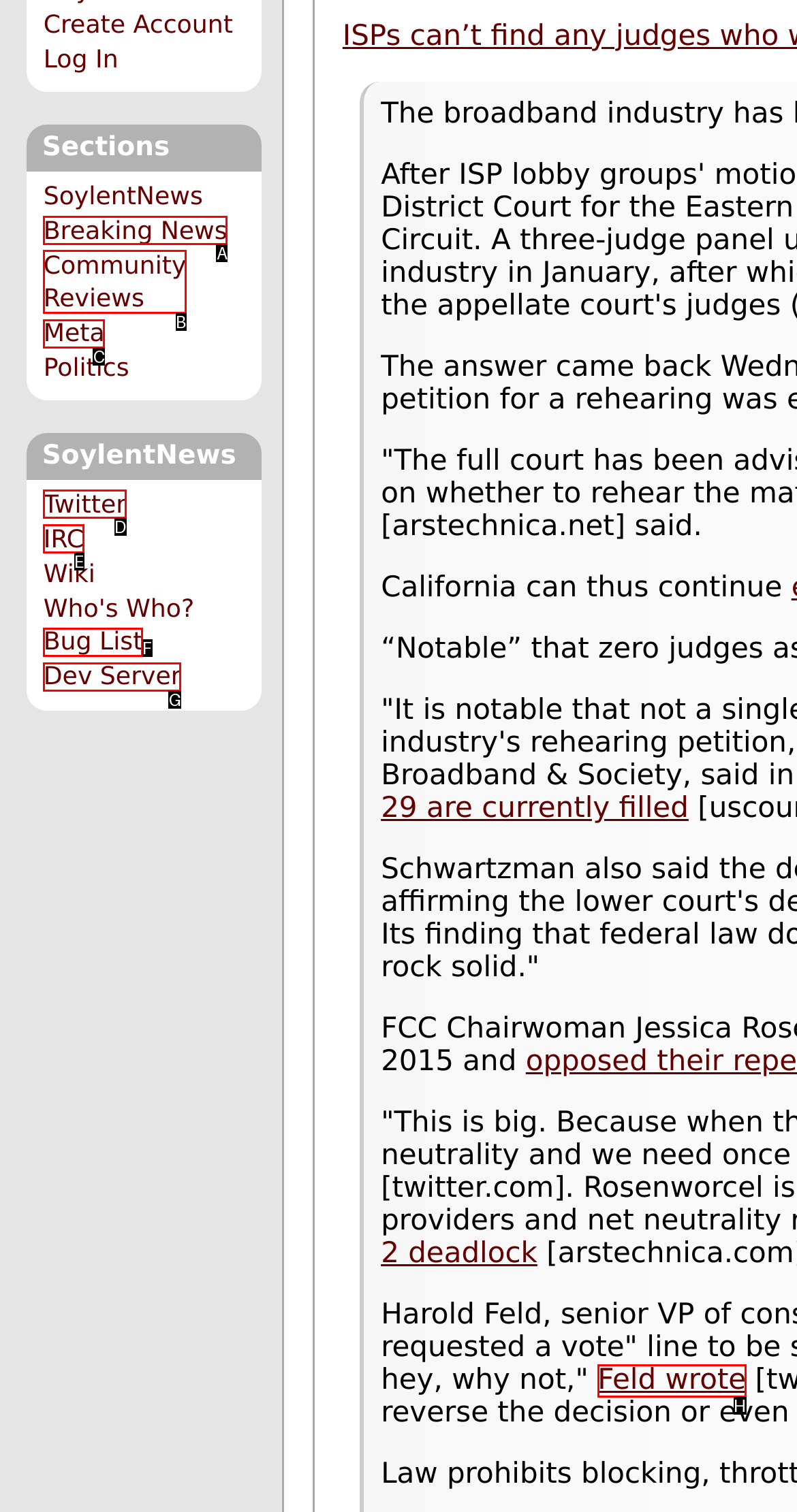Using the provided description: Meta, select the HTML element that corresponds to it. Indicate your choice with the option's letter.

C